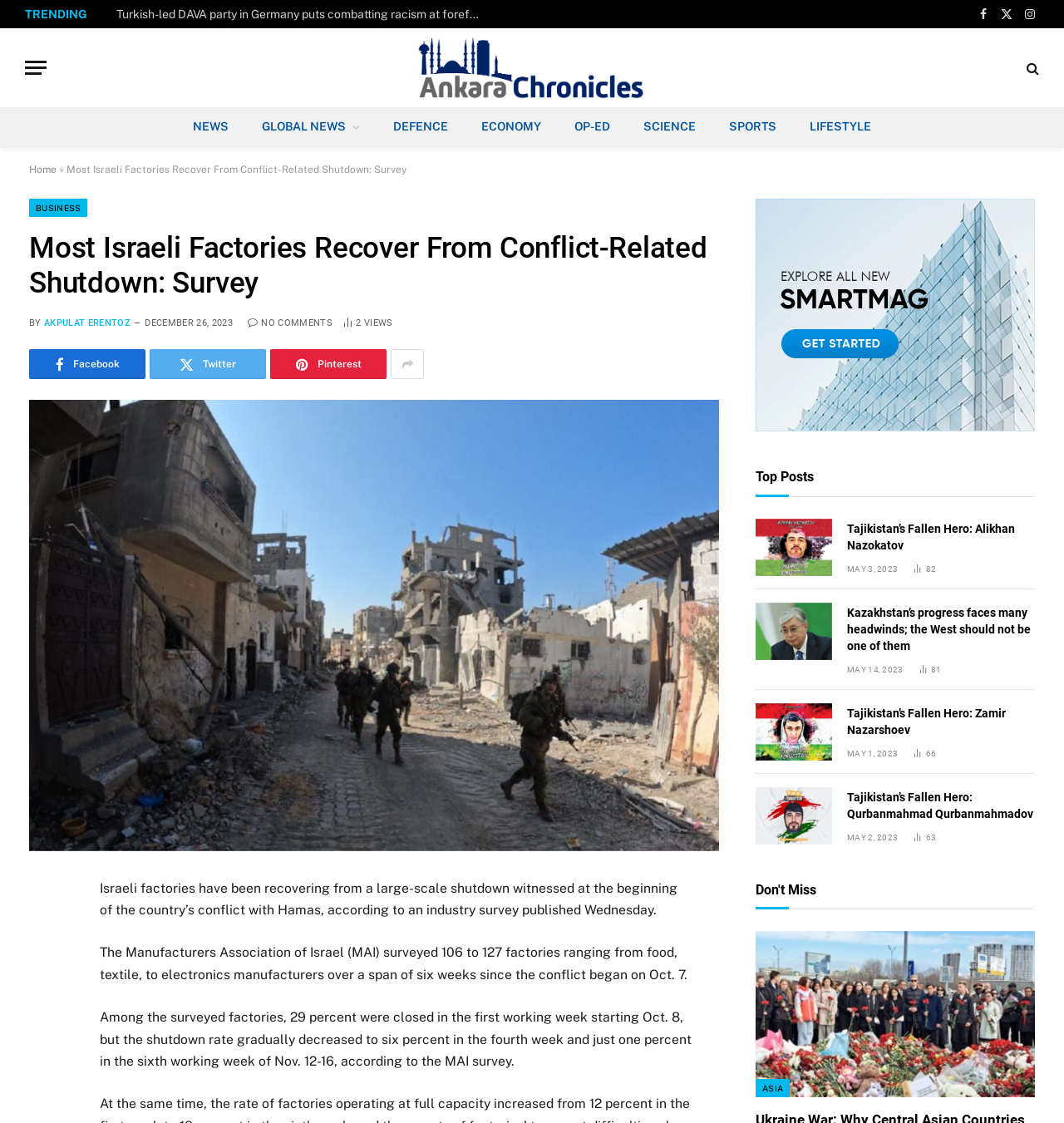Determine the bounding box coordinates for the clickable element required to fulfill the instruction: "View the demo". Provide the coordinates as four float numbers between 0 and 1, i.e., [left, top, right, bottom].

[0.71, 0.177, 0.973, 0.384]